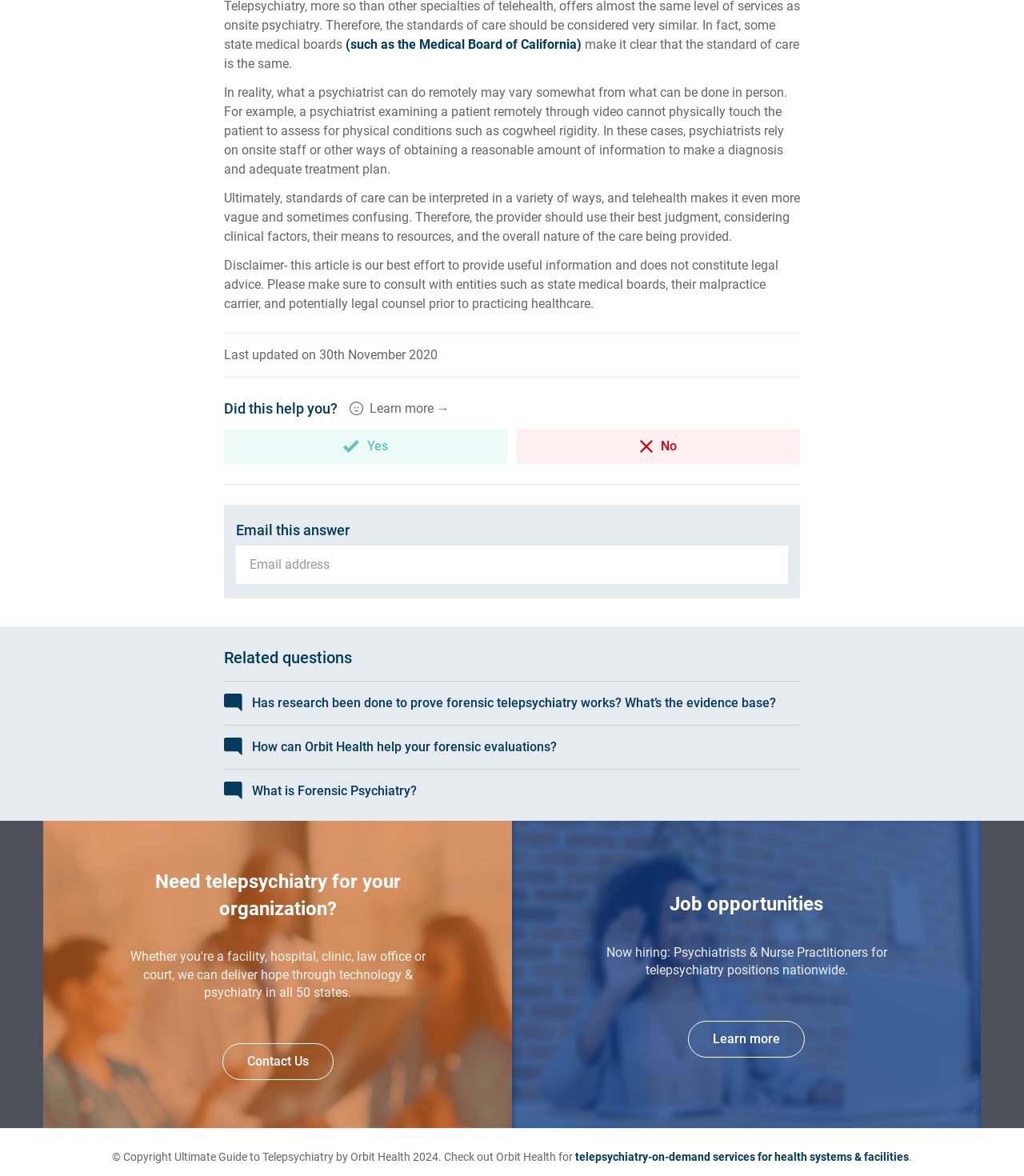From the webpage screenshot, identify the region described by name="email" placeholder="Email address". Provide the bounding box coordinates as (top-left x, top-left y, bottom-right x, bottom-right y), with each value being a floating point number between 0 and 1.

[0.23, 0.464, 0.77, 0.497]